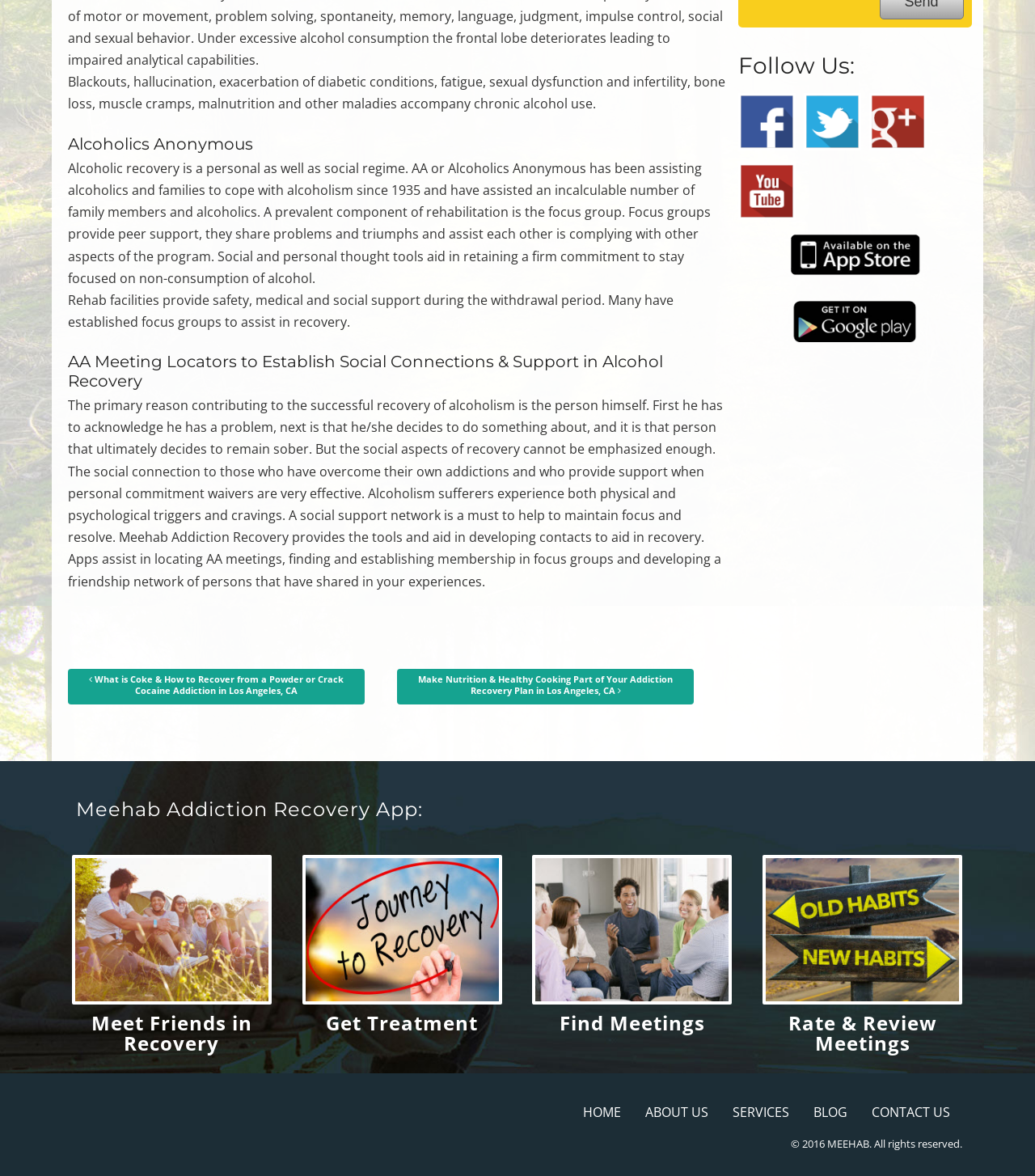Given the content of the image, can you provide a detailed answer to the question?
What is the importance of social connections in recovery?

Social connections are very effective in maintaining focus and resolve, as they provide support when personal commitment waivers, and are a must to help individuals overcome physical and psychological triggers and cravings.